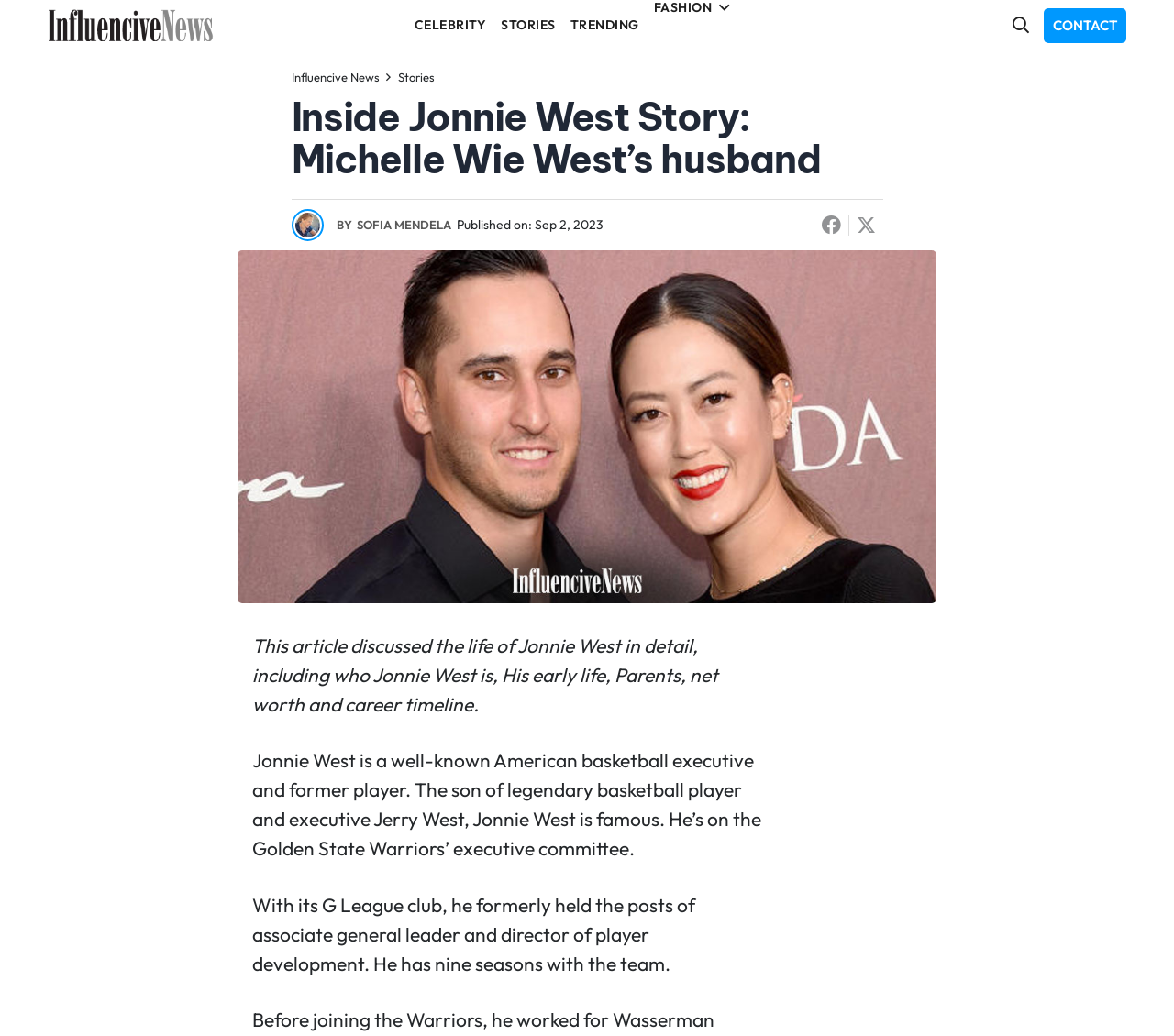Examine the image carefully and respond to the question with a detailed answer: 
What position did Jonnie West hold in the G League club?

The webpage mentions that Jonnie West formerly held the posts of associate general leader and director of player development with its G League club, which is mentioned in the third paragraph of the article.